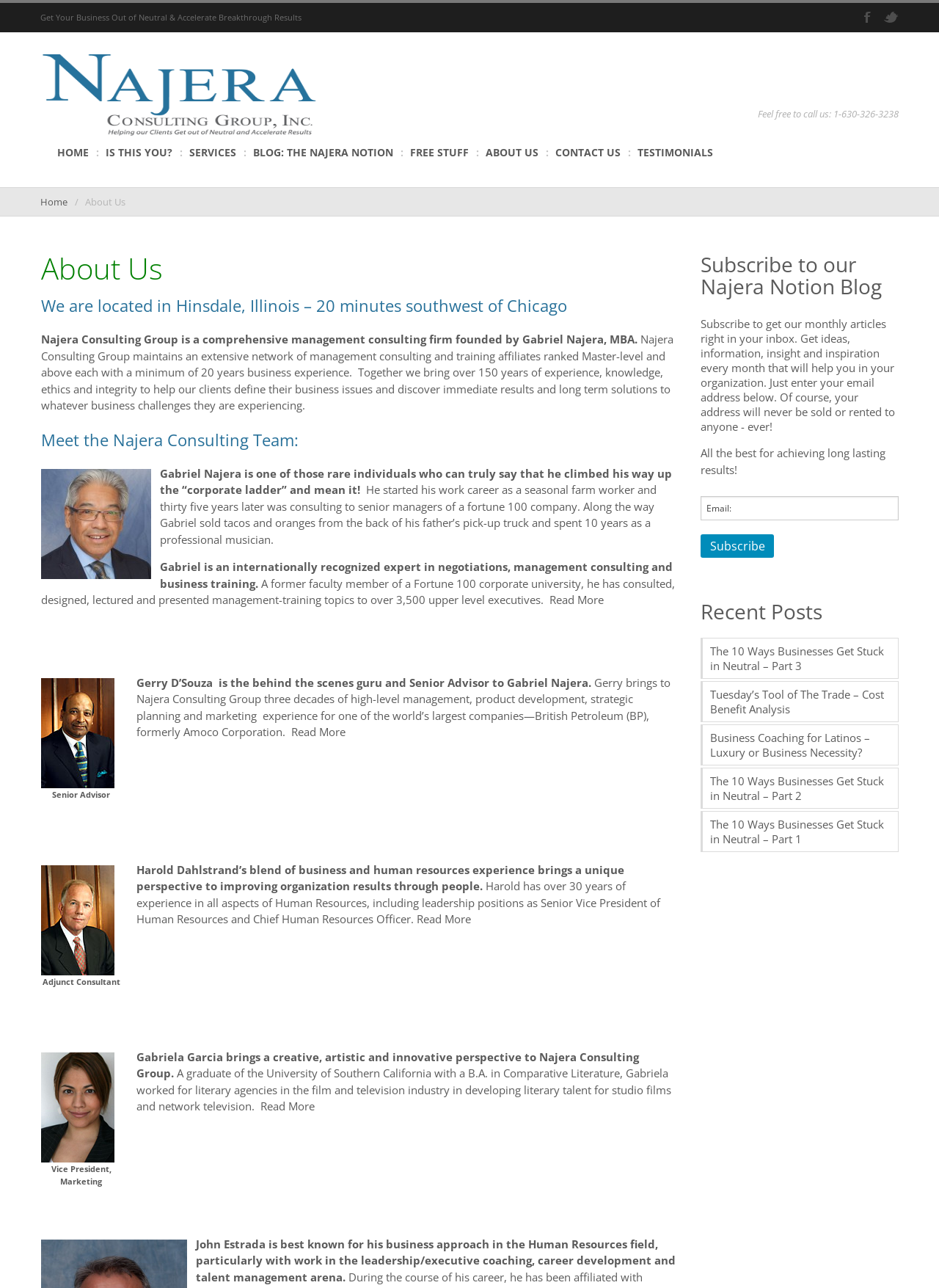Determine the bounding box for the HTML element described here: "Read More". The coordinates should be given as [left, top, right, bottom] with each number being a float between 0 and 1.

[0.31, 0.562, 0.368, 0.574]